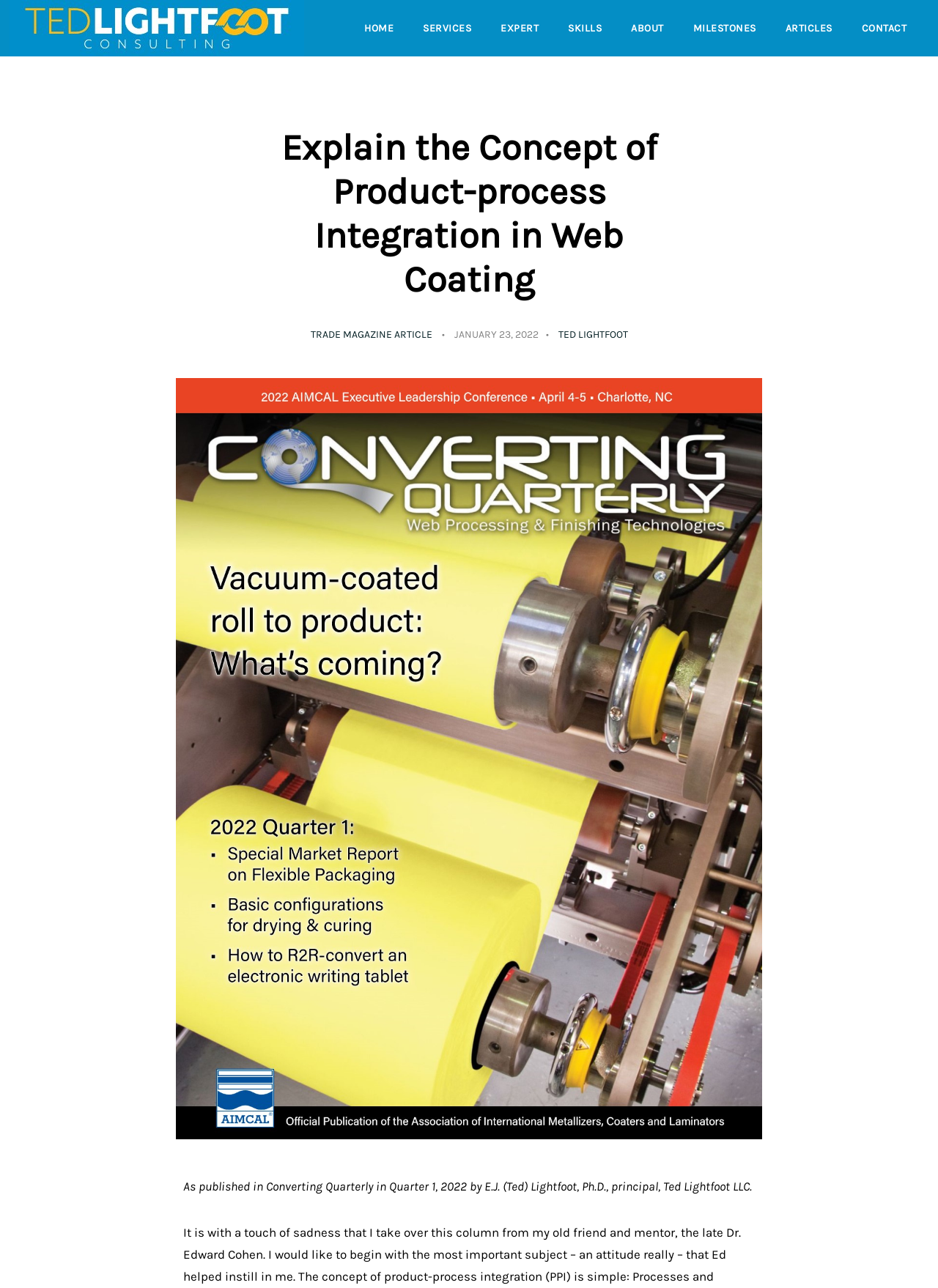Please identify the bounding box coordinates of the element's region that needs to be clicked to fulfill the following instruction: "contact Ted Lightfoot". The bounding box coordinates should consist of four float numbers between 0 and 1, i.e., [left, top, right, bottom].

[0.907, 0.009, 0.978, 0.035]